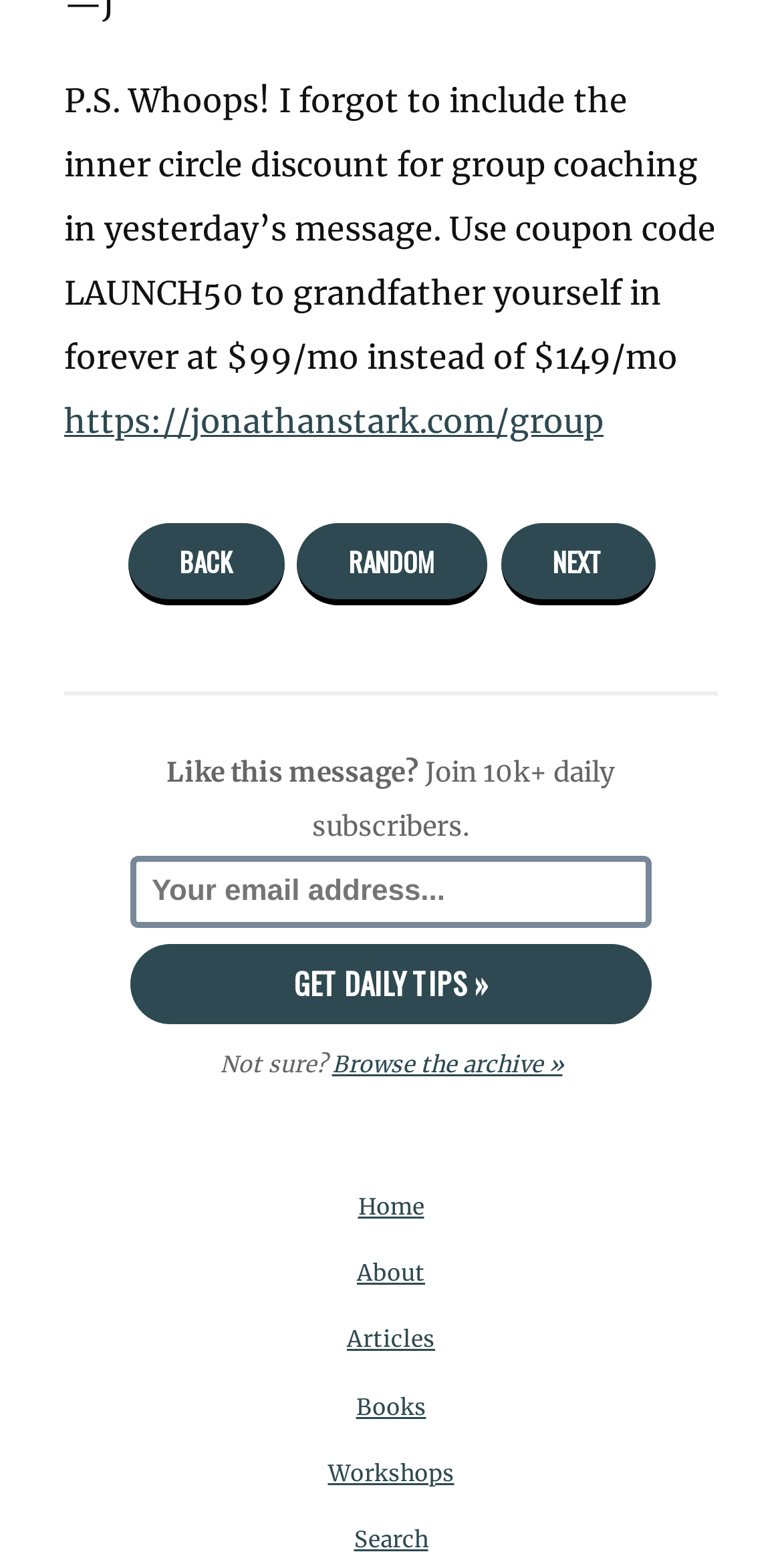What is the text on the button to get daily tips?
Could you please answer the question thoroughly and with as much detail as possible?

The button to get daily tips is located below the input field for email address, and it has the text 'Get Daily Tips »'.